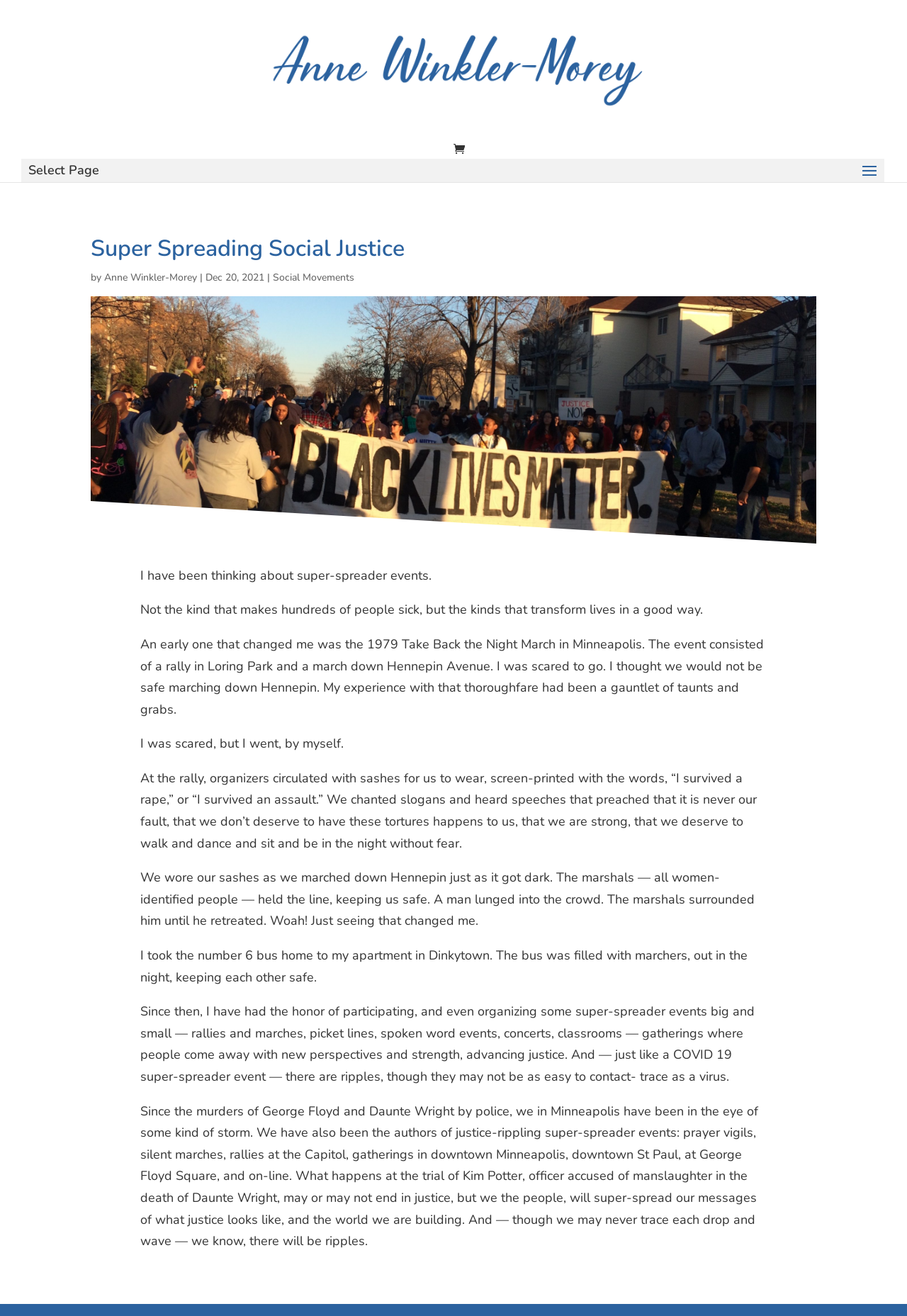Give an extensive and precise description of the webpage.

The webpage is about "Super Spreading Social Justice" by Anne Winkler-Morey. At the top, there is a link to the author's name, accompanied by an image of Anne Winkler-Morey. Below this, there is a link with an icon and a "Select Page" text. 

The main content of the webpage is an article with a heading "Super Spreading Social Justice" followed by the author's name and the date "Dec 20, 2021". The article starts with a reflection on "super-spreader events" that transform lives in a positive way. 

The author shares a personal experience of attending the 1979 Take Back the Night March in Minneapolis, which was a transformative event for them. The text describes the event, including the rally, the march, and the sense of safety and empowerment that the author felt. 

The article continues with the author's experiences of participating in and organizing various social justice events, including rallies, marches, and concerts, which they refer to as "super-spreader events" that advance justice and create ripples of change. 

The author also reflects on the recent events in Minneapolis, including the murders of George Floyd and Daunte Wright, and the subsequent justice-rippling events that have taken place in response. The article concludes by emphasizing the importance of continuing to spread messages of justice and building a better world.